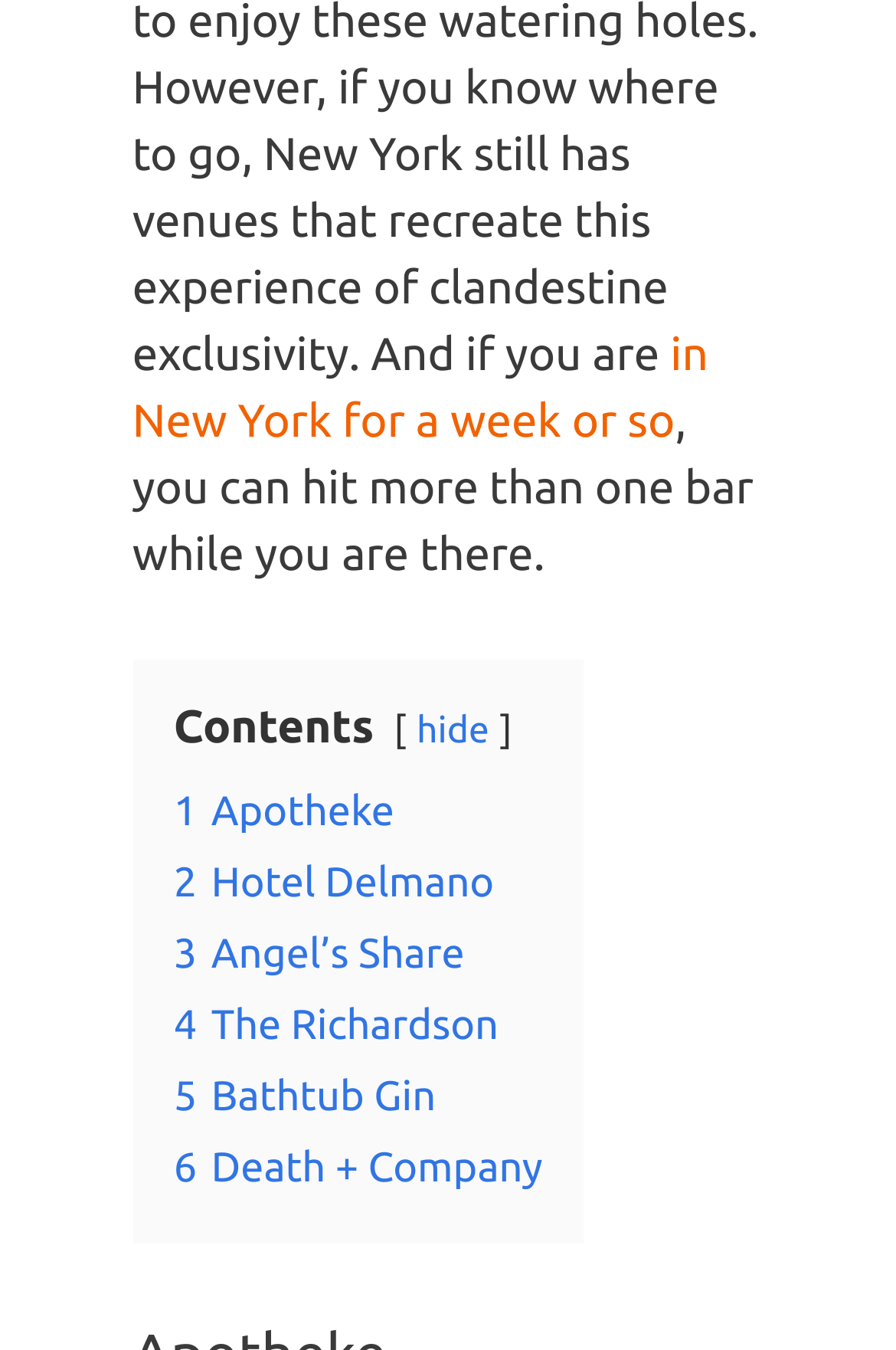Provide the bounding box coordinates of the HTML element this sentence describes: "hide". The bounding box coordinates consist of four float numbers between 0 and 1, i.e., [left, top, right, bottom].

[0.465, 0.527, 0.546, 0.557]